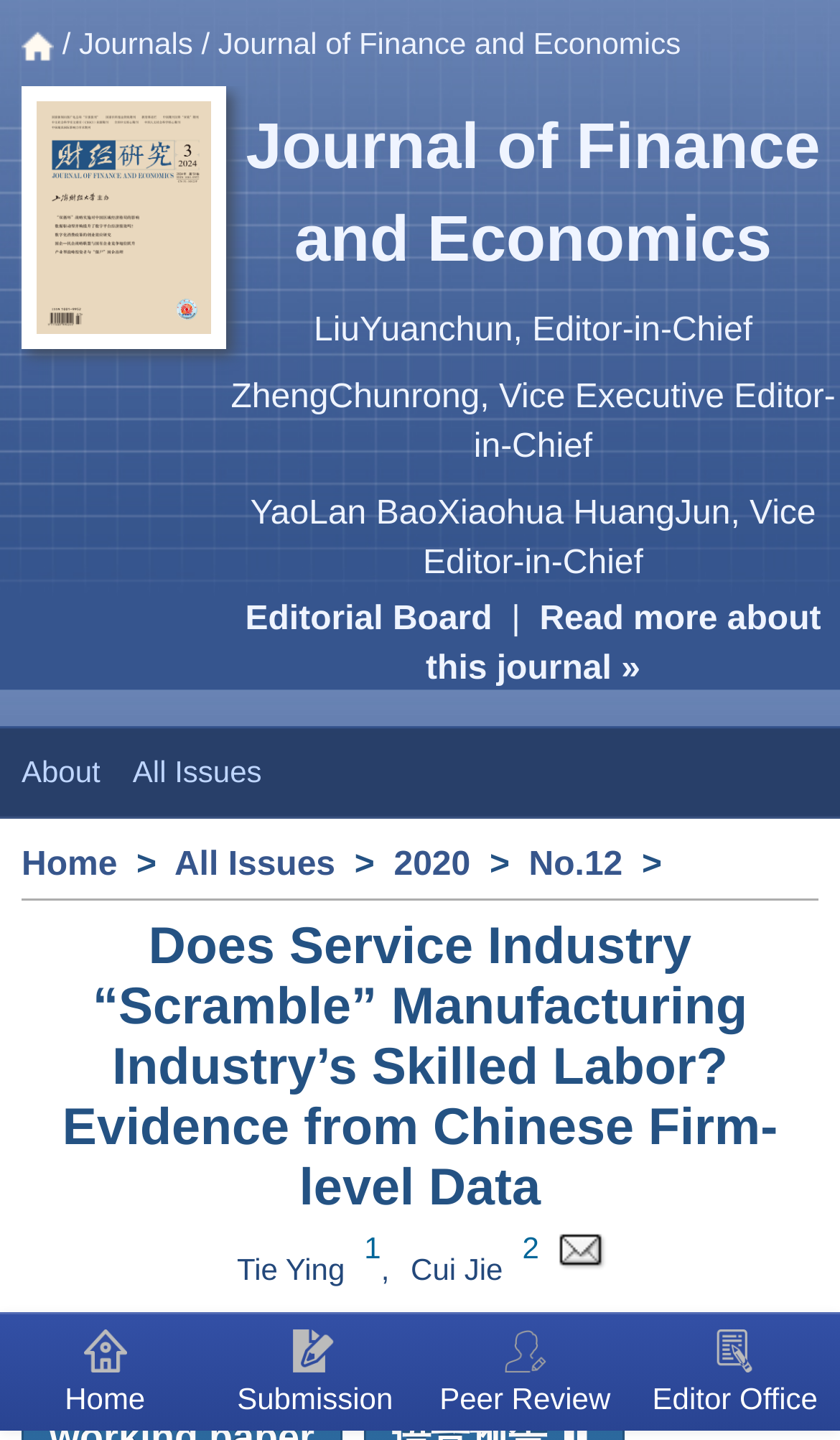Examine the image and give a thorough answer to the following question:
How many authors are listed for the article?

I found the answer by looking at the link elements with the content 'Tie Ying' and 'Cui Jie' which are located near the title of the article, indicating that there are two authors listed for the article.